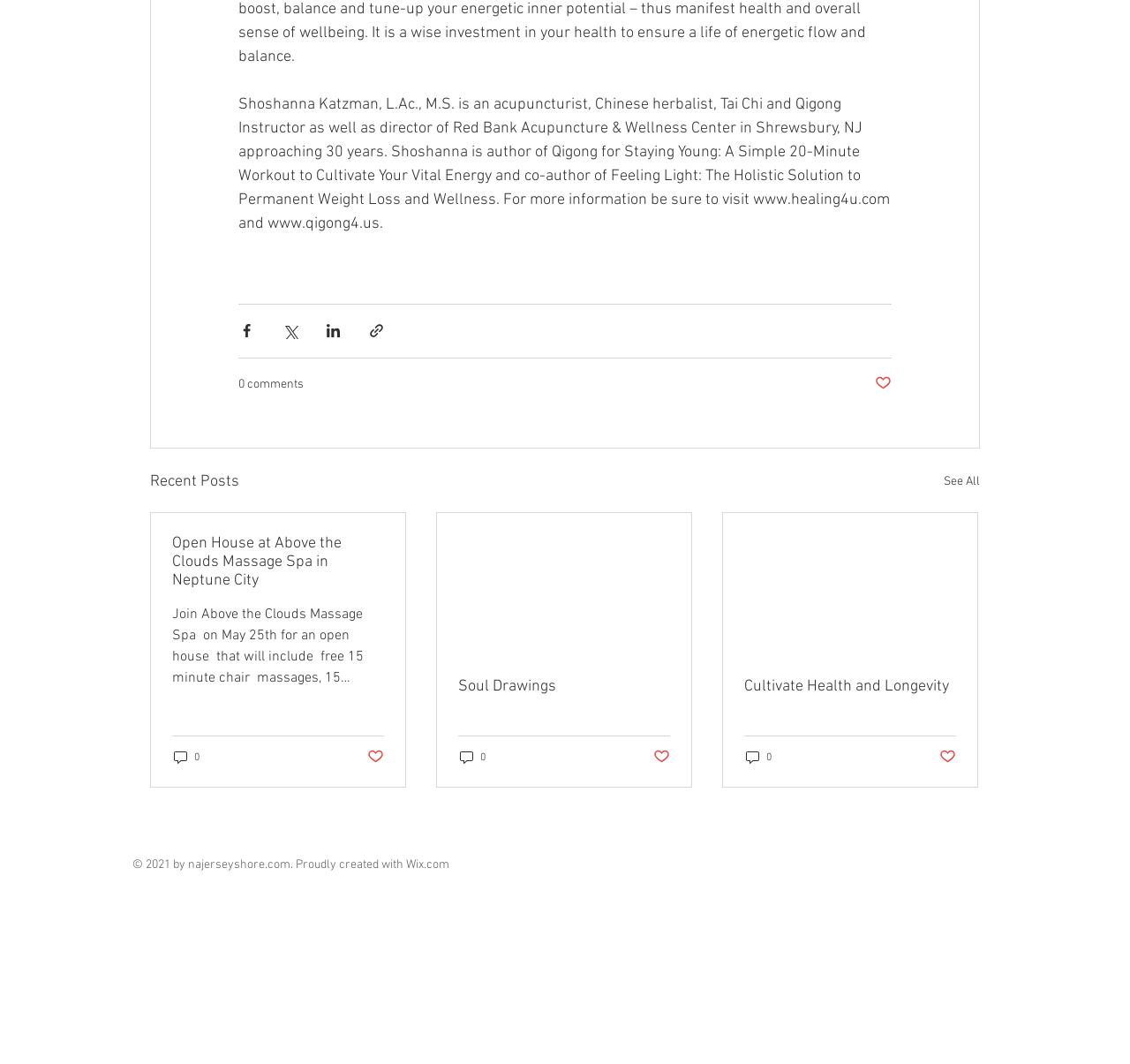Identify the bounding box of the HTML element described here: "Creative Loafing Restaurant Revie". Provide the coordinates as four float numbers between 0 and 1: [left, top, right, bottom].

None